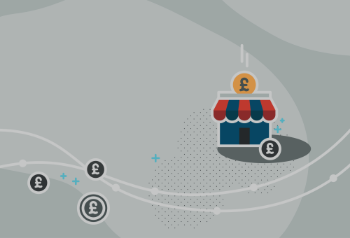Give a thorough explanation of the image.

This image illustrates the concept of financial growth for small businesses, featuring a stylized storefront highlighted with a vibrant red and blue awning. Above the shop, a pound sterling symbol signifies success or revenue potential. Surrounding the store are various illustrated coins, each bearing the pound symbol, representing the financial metrics and revenues a business may aspire to achieve. The background provides a soft, abstract pattern that enhances the focus on the shop without overwhelming the visual elements. This representation is relevant to topics such as starting a business and developing effective marketing plans, capturing the essence of entrepreneurial success and the financial pathways that can be navigated.